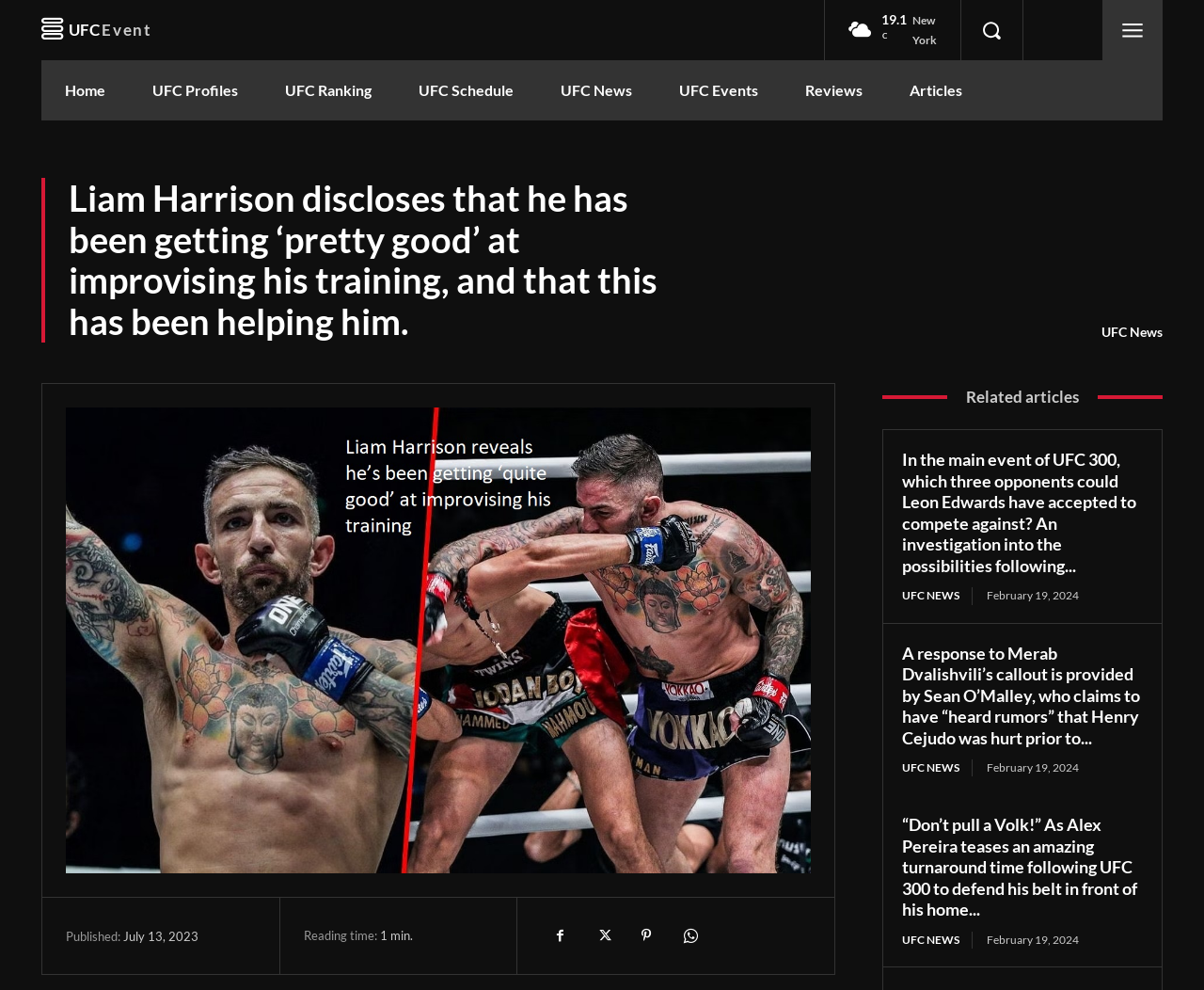Based on the element description, predict the bounding box coordinates (top-left x, top-left y, bottom-right x, bottom-right y) for the UI element in the screenshot: UFC News

[0.749, 0.941, 0.808, 0.958]